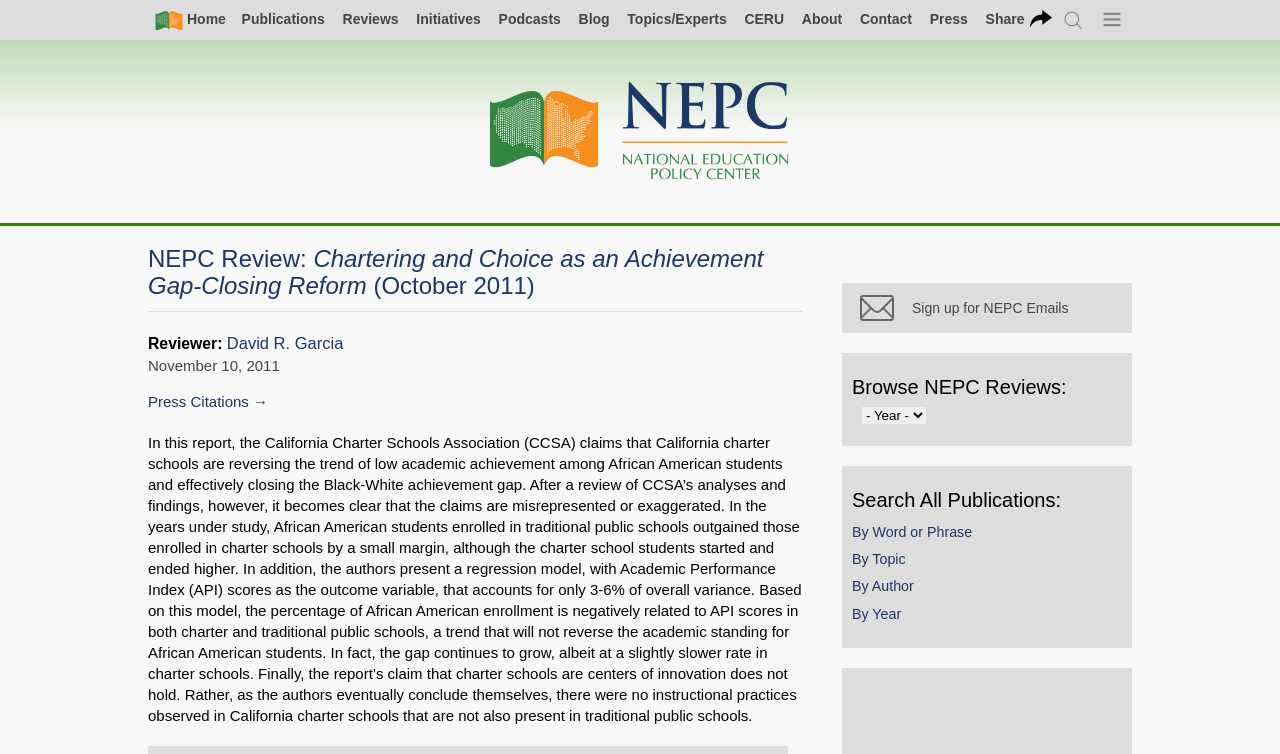Locate the bounding box coordinates of the area that needs to be clicked to fulfill the following instruction: "Share on LinkedIn". The coordinates should be in the format of four float numbers between 0 and 1, namely [left, top, right, bottom].

[0.383, 0.72, 0.617, 0.788]